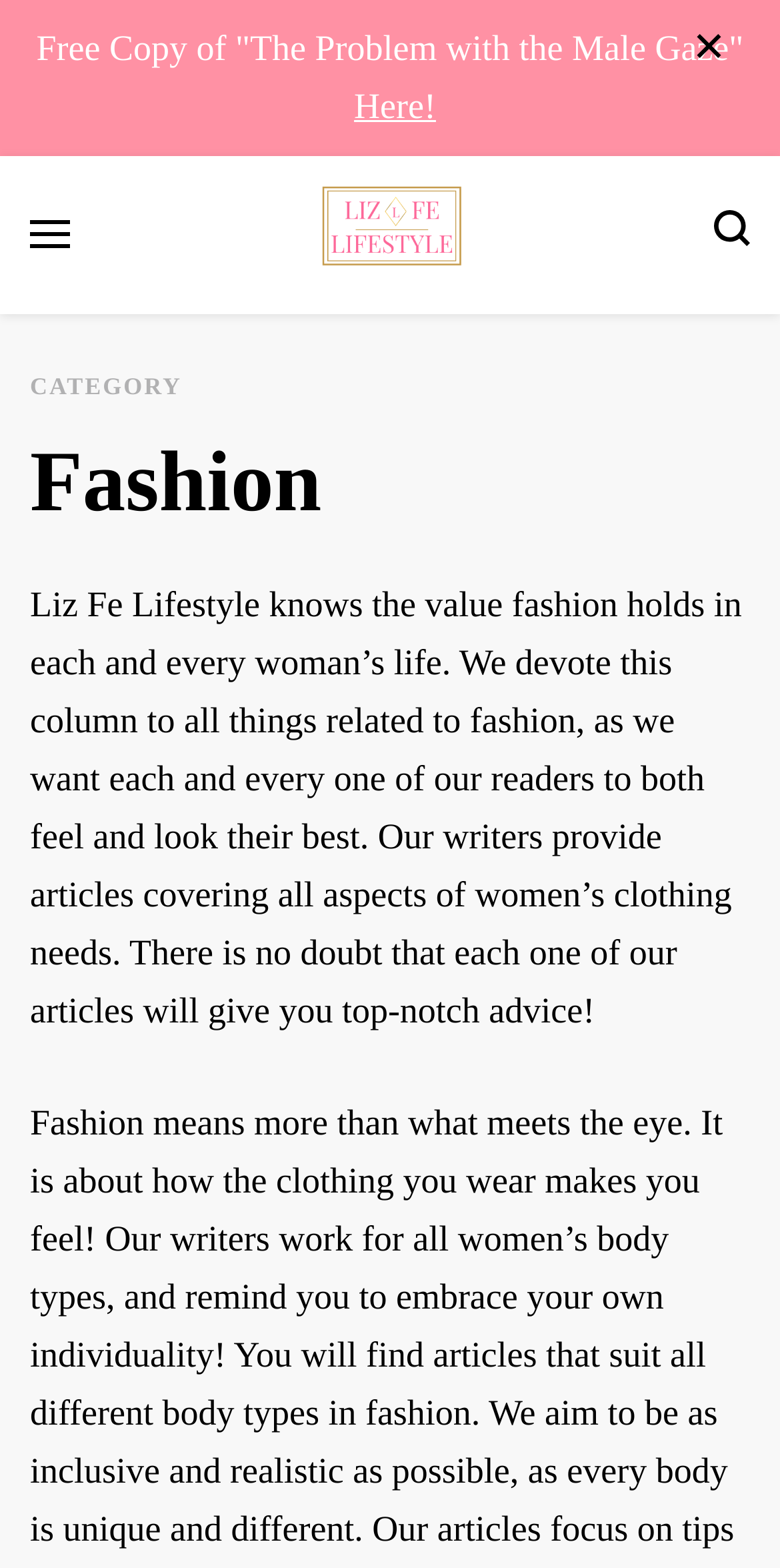What is the purpose of the fashion column?
Please provide a single word or phrase as the answer based on the screenshot.

To make readers feel and look their best